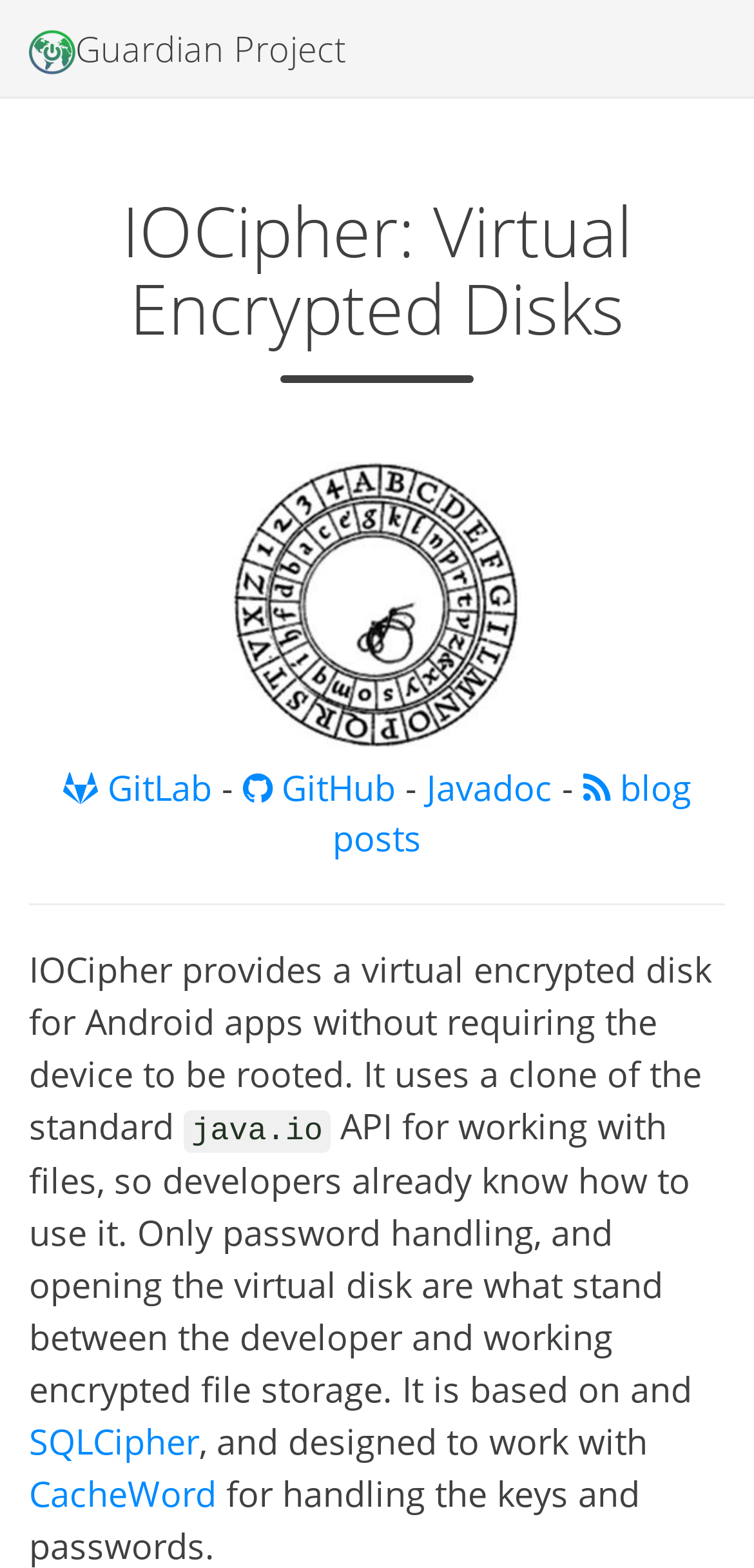What is the text of the first link on the webpage?
From the image, respond with a single word or phrase.

Guardian Project